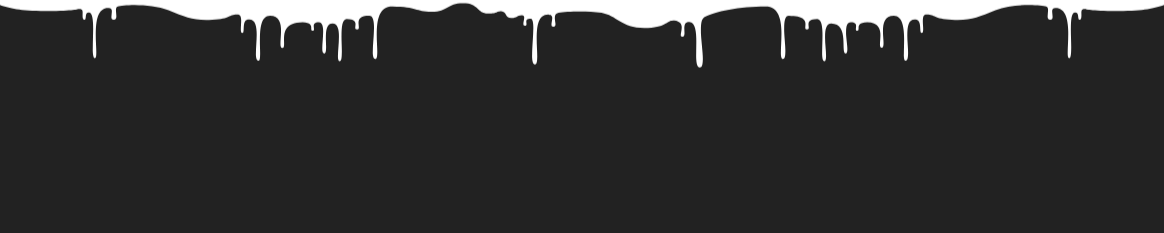Please reply to the following question using a single word or phrase: 
What is dripping along the top edges?

White paint